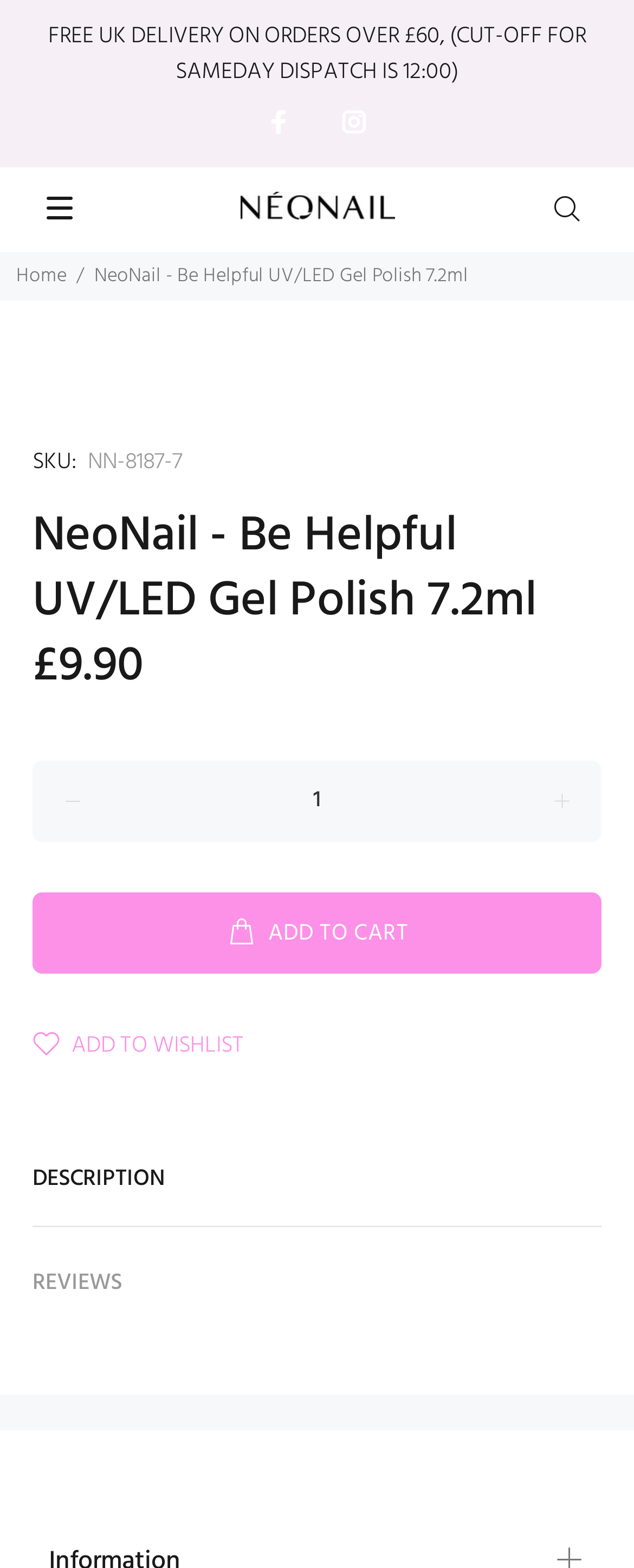Answer this question in one word or a short phrase: How many items can be initially added to the cart?

1